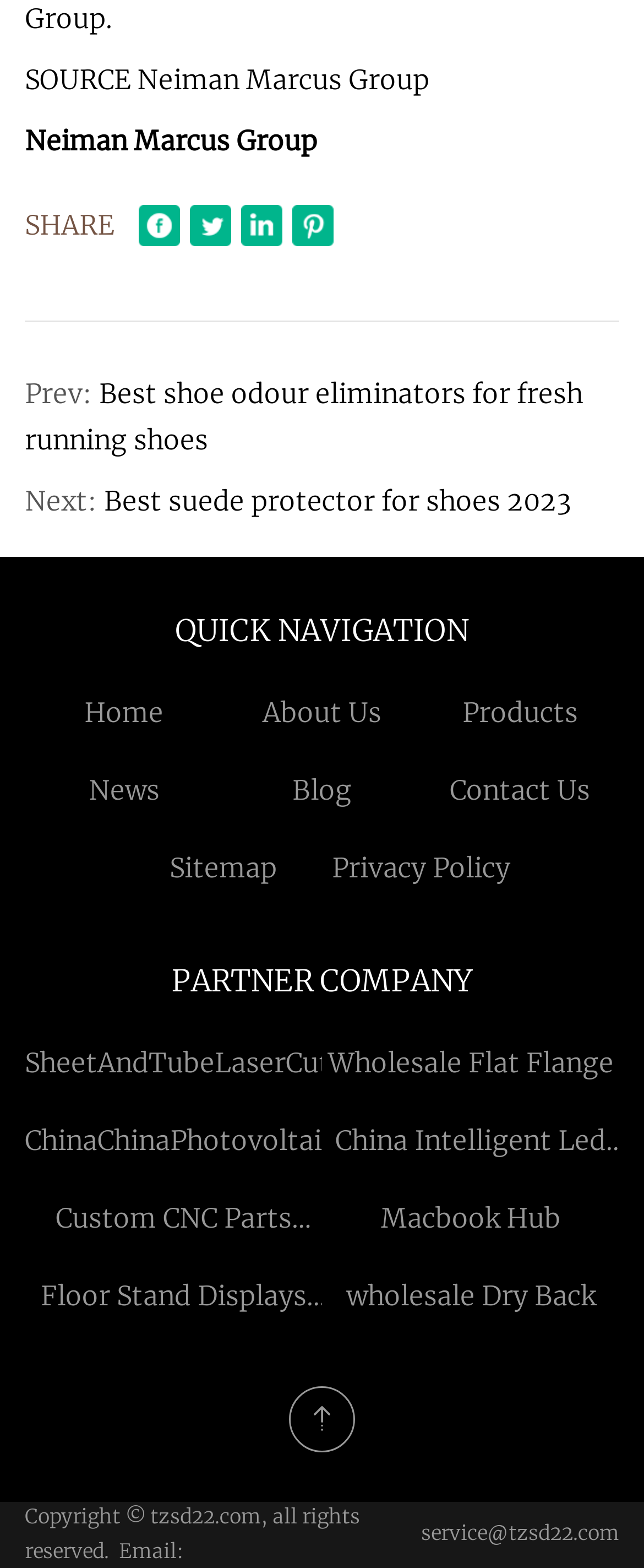Kindly determine the bounding box coordinates of the area that needs to be clicked to fulfill this instruction: "Go to Home page".

[0.131, 0.443, 0.254, 0.464]